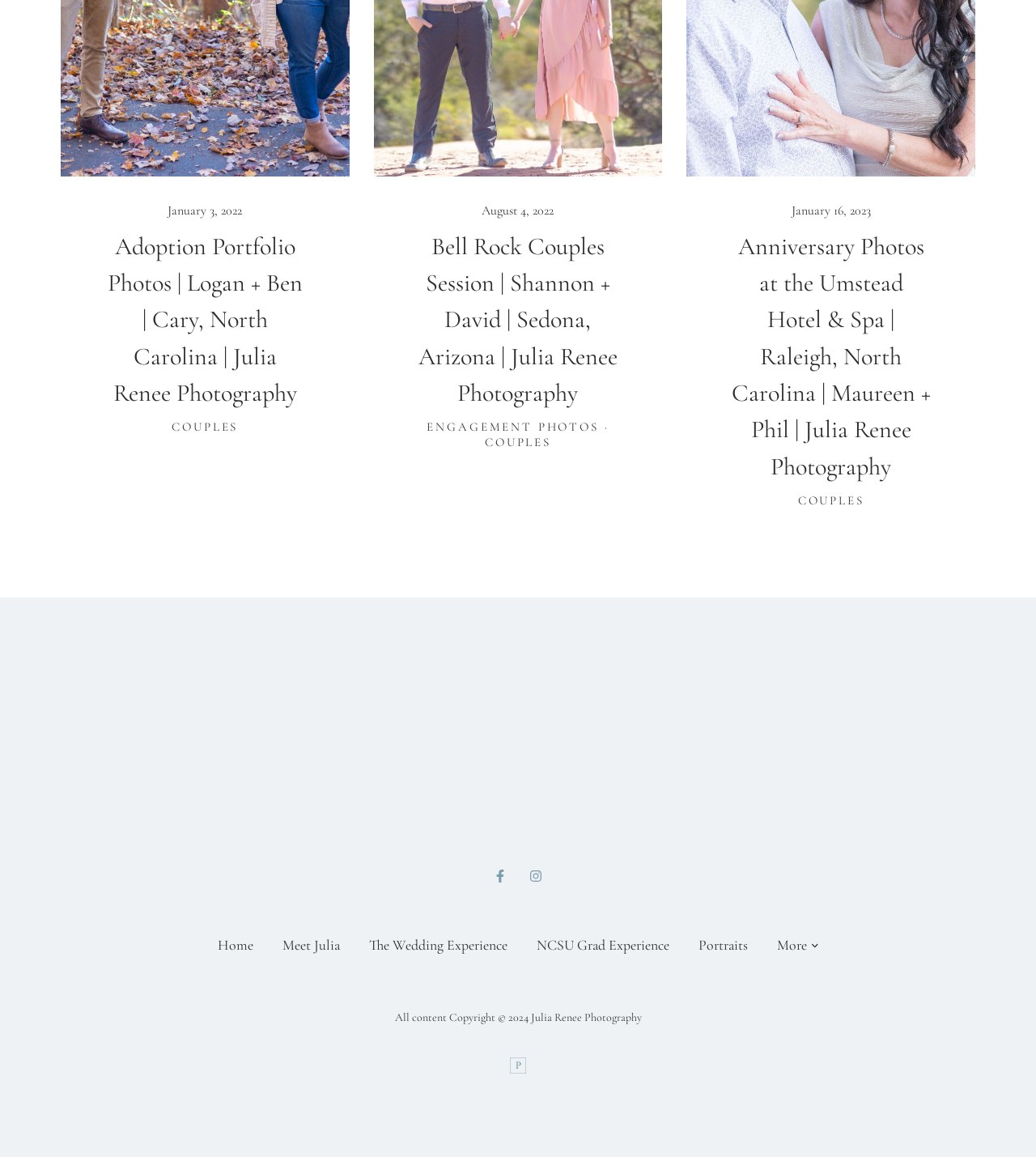How many links are there in the footer?
Look at the screenshot and respond with a single word or phrase.

7